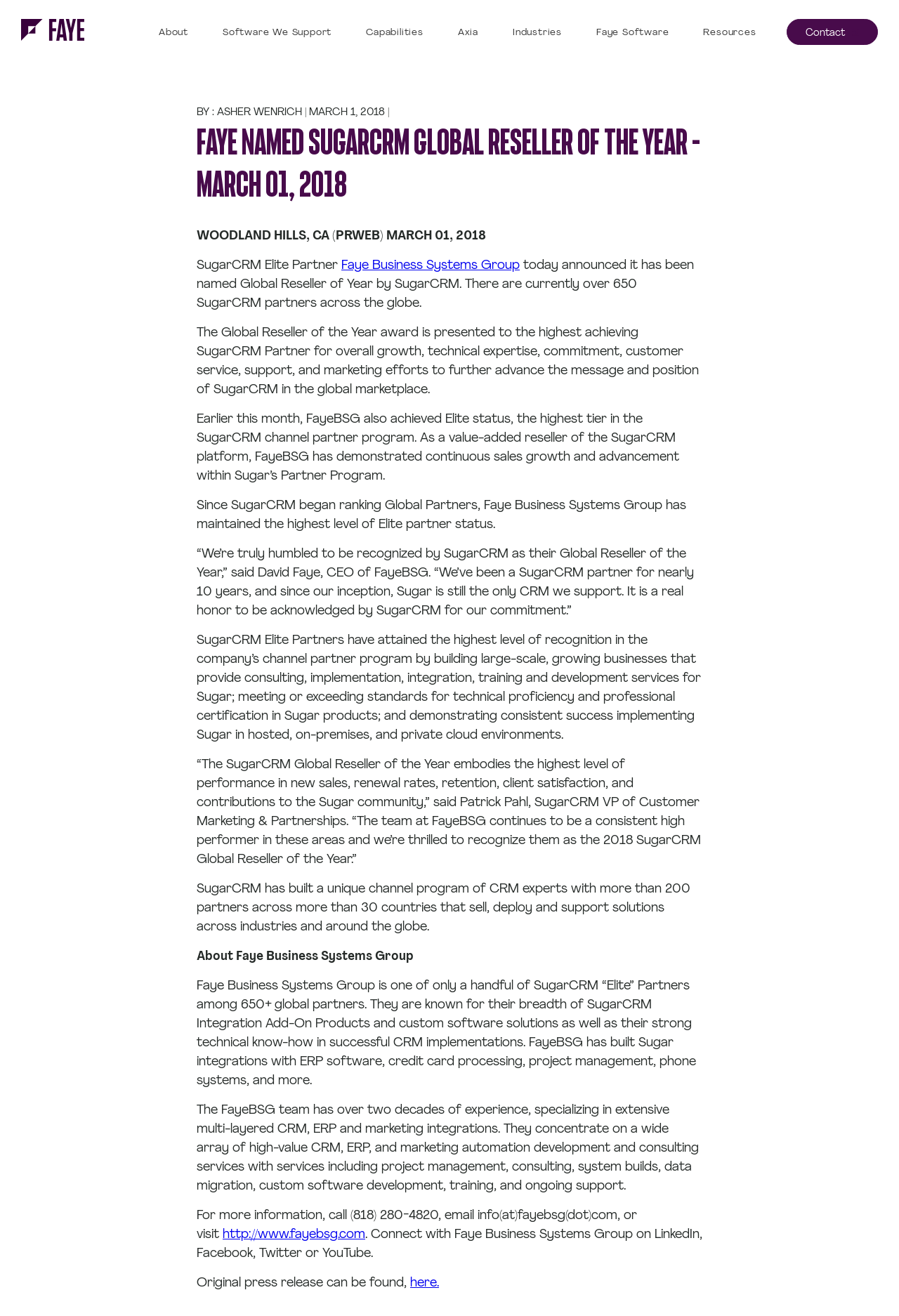Determine the bounding box coordinates of the clickable region to follow the instruction: "Go to About page".

[0.169, 0.018, 0.217, 0.033]